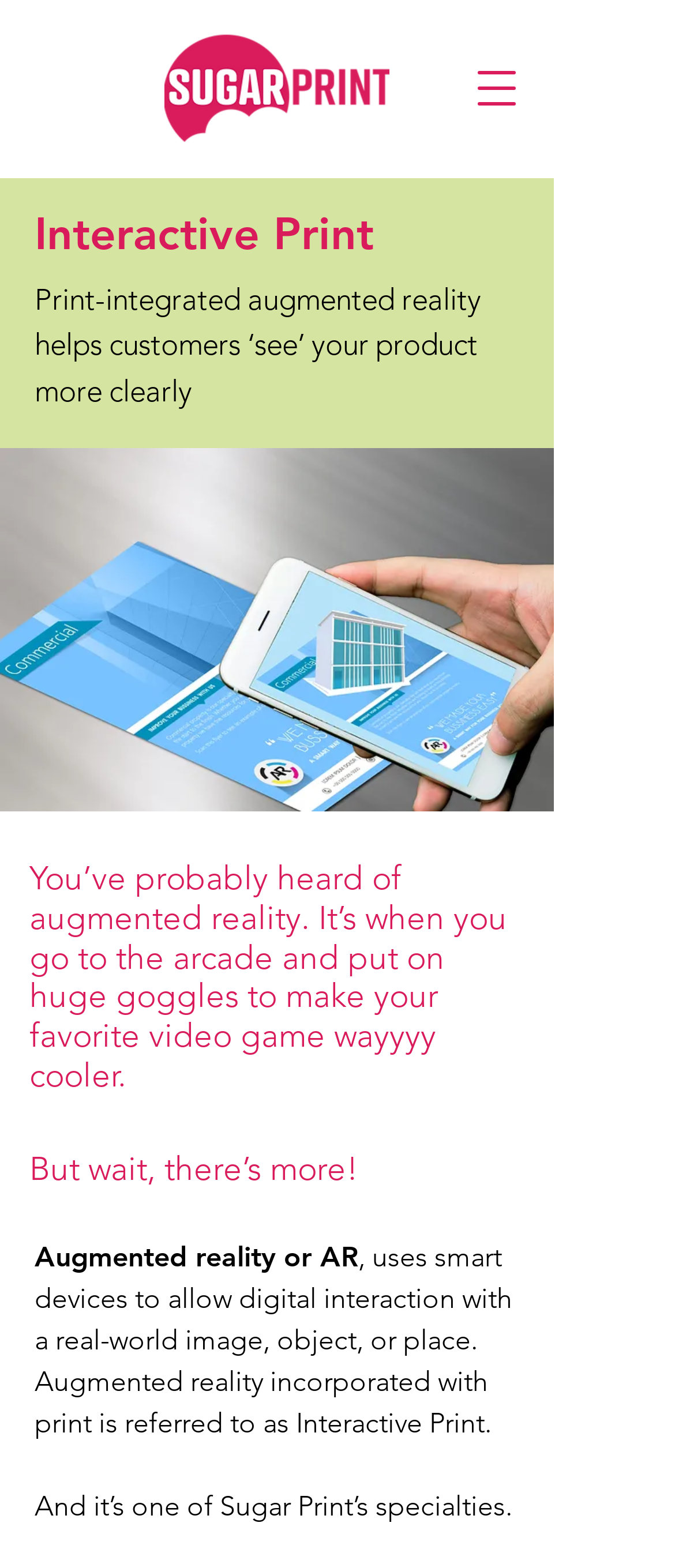Use a single word or phrase to answer this question: 
What is shown in the image?

AR Example